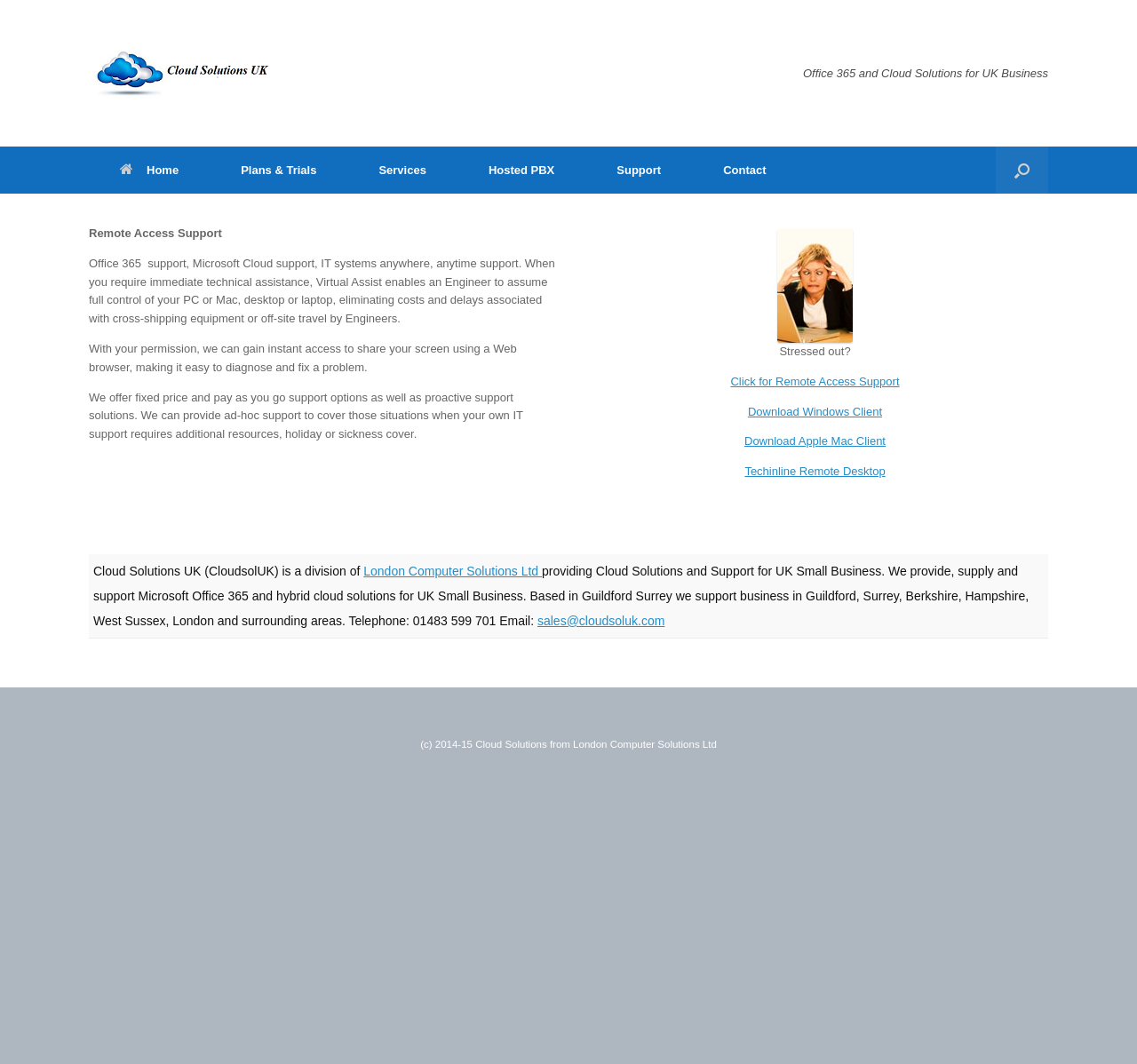Offer a meticulous description of the webpage's structure and content.

The webpage is about Office 365 support and Microsoft Cloud solutions provided by CloudSolUK. At the top left corner, there is a logo of CloudSolUK, accompanied by a navigation menu with links to "Home", "Plans & Trials", "Services", "Hosted PBX", "Support", and "Contact". 

Below the navigation menu, there is a main section that takes up most of the page. It starts with a heading "Office 365 and Cloud Solutions for UK Business". The main content is divided into two parts. The left part describes the remote access support service, which allows engineers to access customers' PCs or Macs remotely to provide technical assistance. The text explains the benefits of this service, including cost savings and convenience. 

On the right side of the main content, there is an image with the caption "Stressed out?" and several links to download remote access support clients for Windows and Apple Mac. There is also a link to "Techinline Remote Desktop" and a call-to-action button "Click for Remote Access Support". 

At the bottom of the main section, there is a table with a single row that provides information about CloudSolUK, including its address, phone number, and email. The company is based in Guildford, Surrey, and provides cloud solutions and support for small businesses in the surrounding areas. 

Finally, at the very bottom of the page, there is a copyright notice stating that the content is owned by Cloud Solutions from London Computer Solutions Ltd, with a copyright date range from 2014 to 2015.